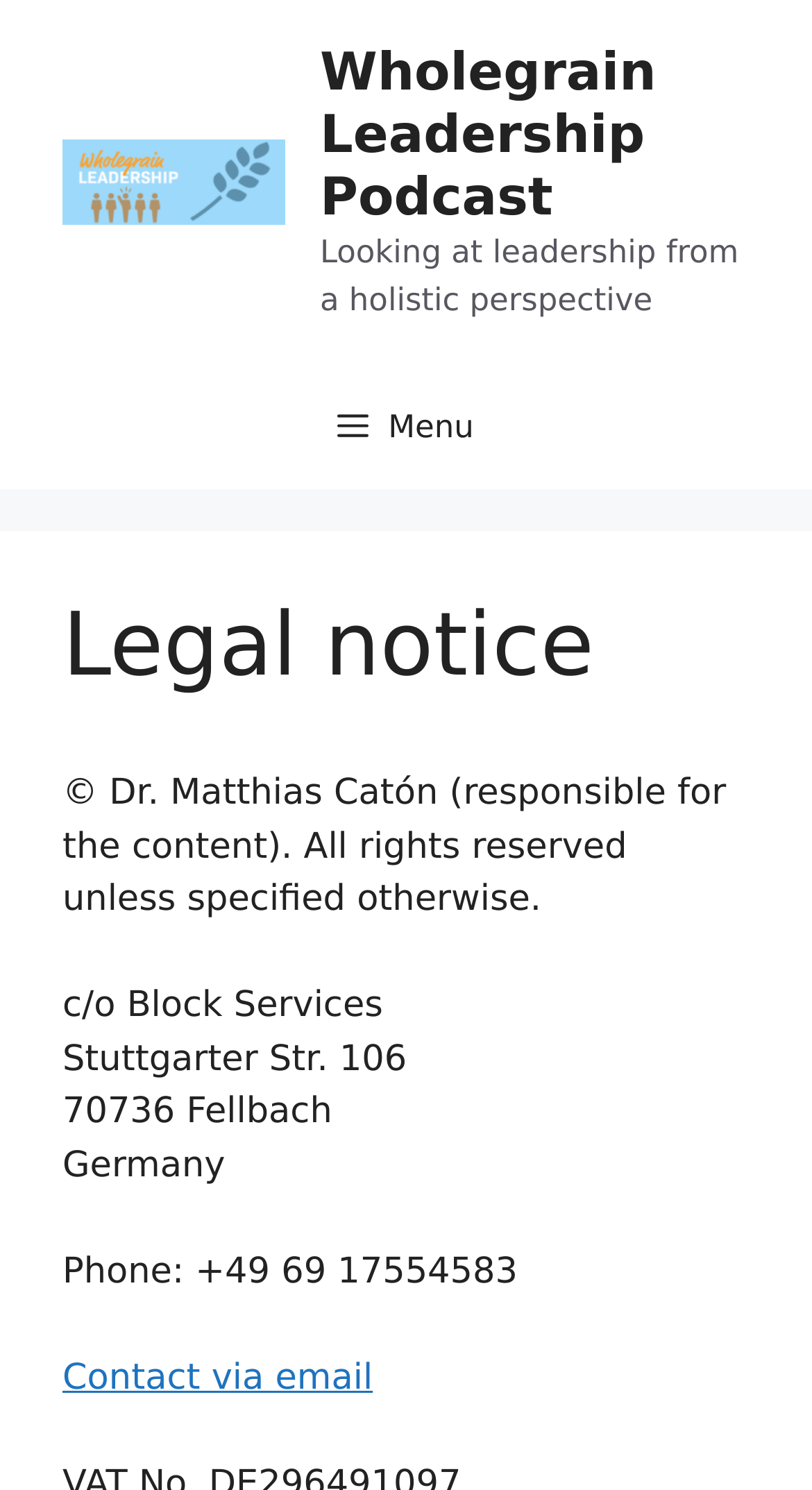Please give a short response to the question using one word or a phrase:
What is the address of Block Services?

Stuttgarter Str. 106, 70736 Fellbach, Germany